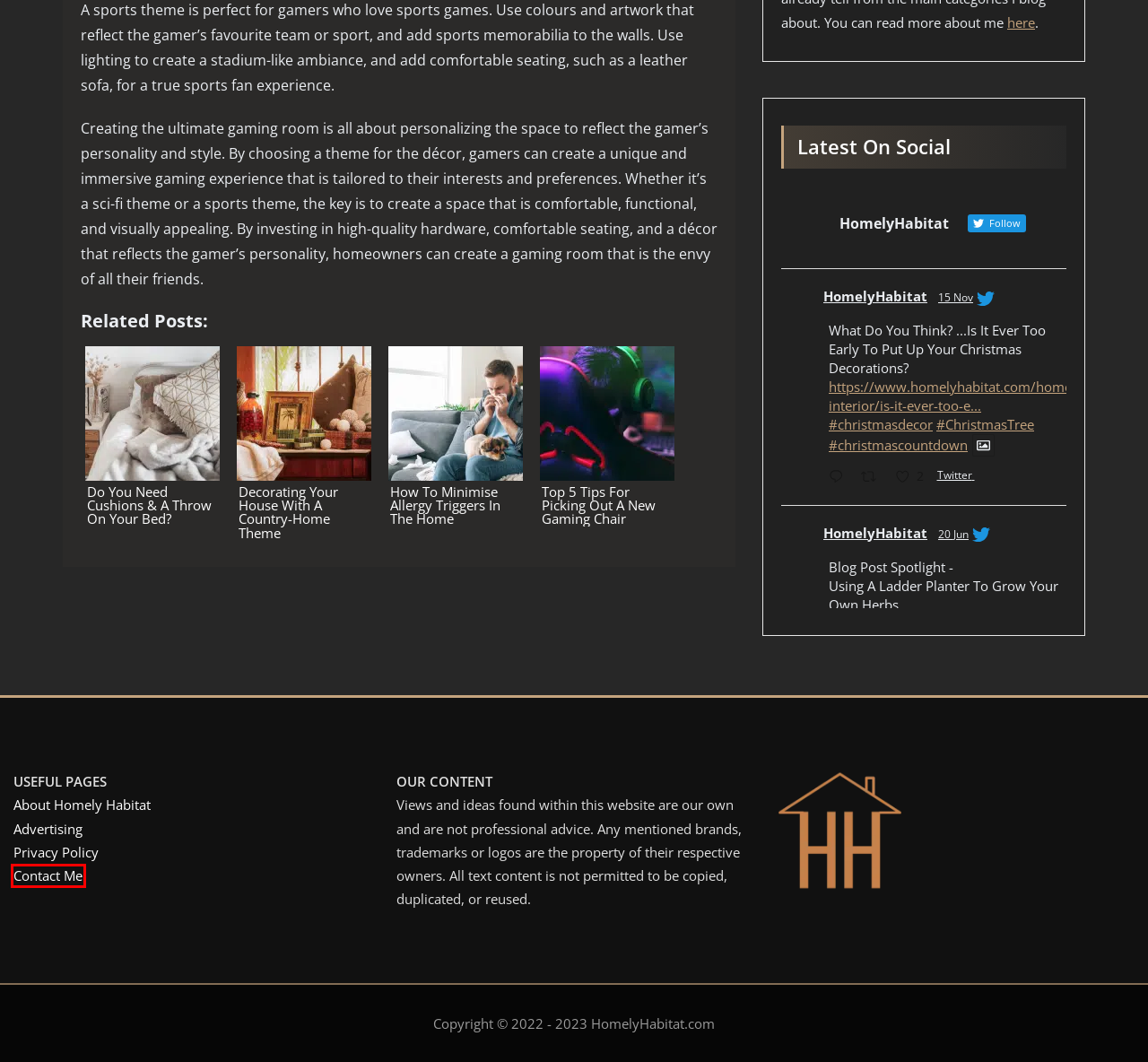Examine the screenshot of the webpage, which has a red bounding box around a UI element. Select the webpage description that best fits the new webpage after the element inside the red bounding box is clicked. Here are the choices:
A. About - Homely Habitat
B. How To Minimise Allergy Triggers In The Home - Homely Habitat
C. Using A Ladder Planter To Grow Your Own Herbs - Homely Habitat
D. Advertising - Homely Habitat
E. Saving Space In The Garden By Using Tiered Planters - Homely Habitat
F. Contact Me - Homely Habitat
G. Privacy Policy - Homely Habitat
H. Do You Need Cushions & A Throw On Your Bed? - Homely Habitat

F